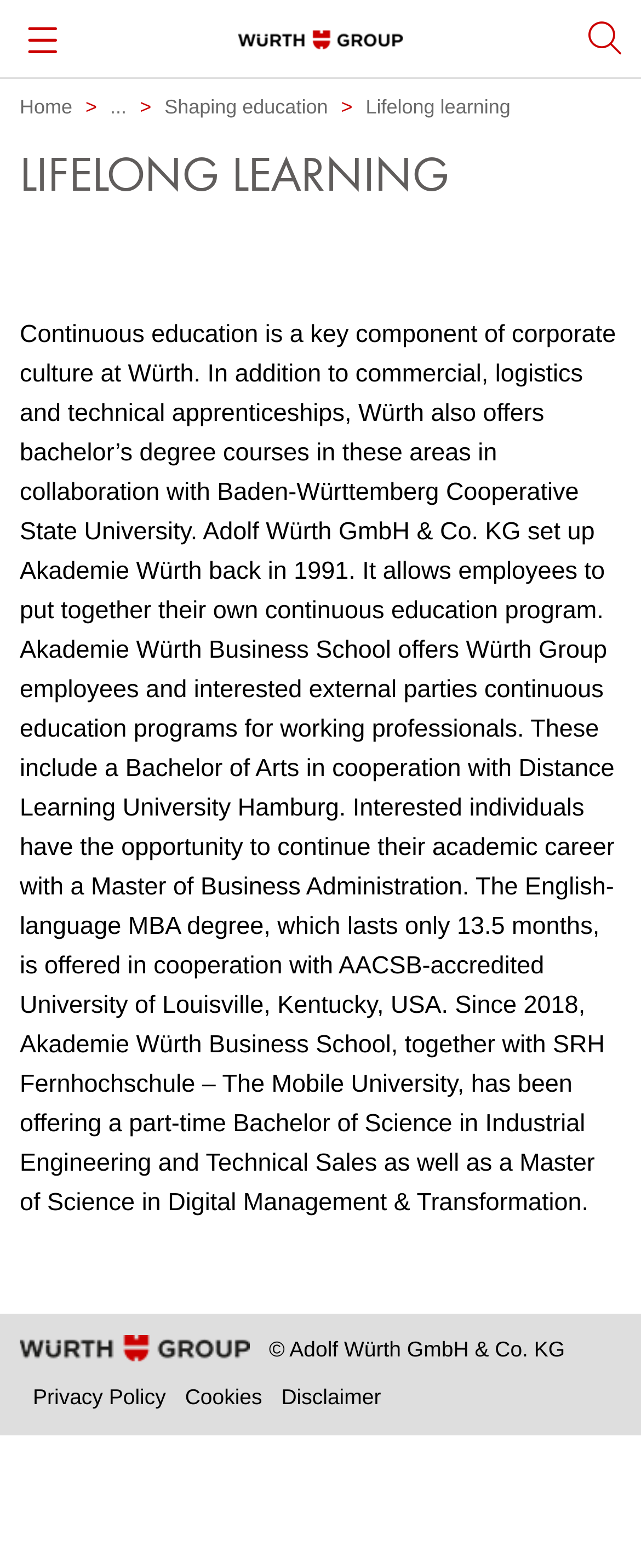Give the bounding box coordinates for the element described as: "Report of the Advisory Board".

[0.0, 0.41, 1.0, 0.461]